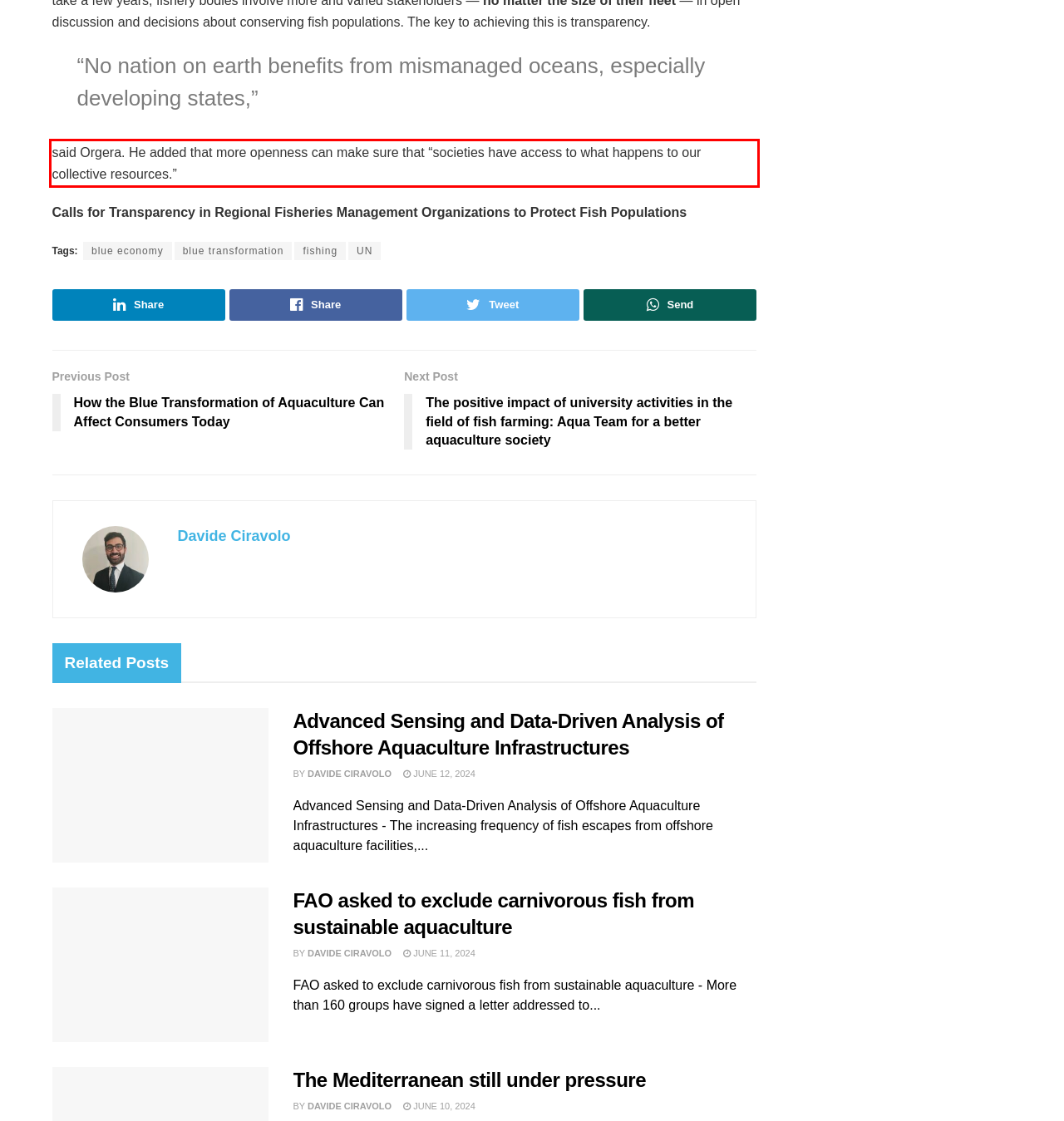You are looking at a screenshot of a webpage with a red rectangle bounding box. Use OCR to identify and extract the text content found inside this red bounding box.

said Orgera. He added that more openness can make sure that “societies have access to what happens to our collective resources.”